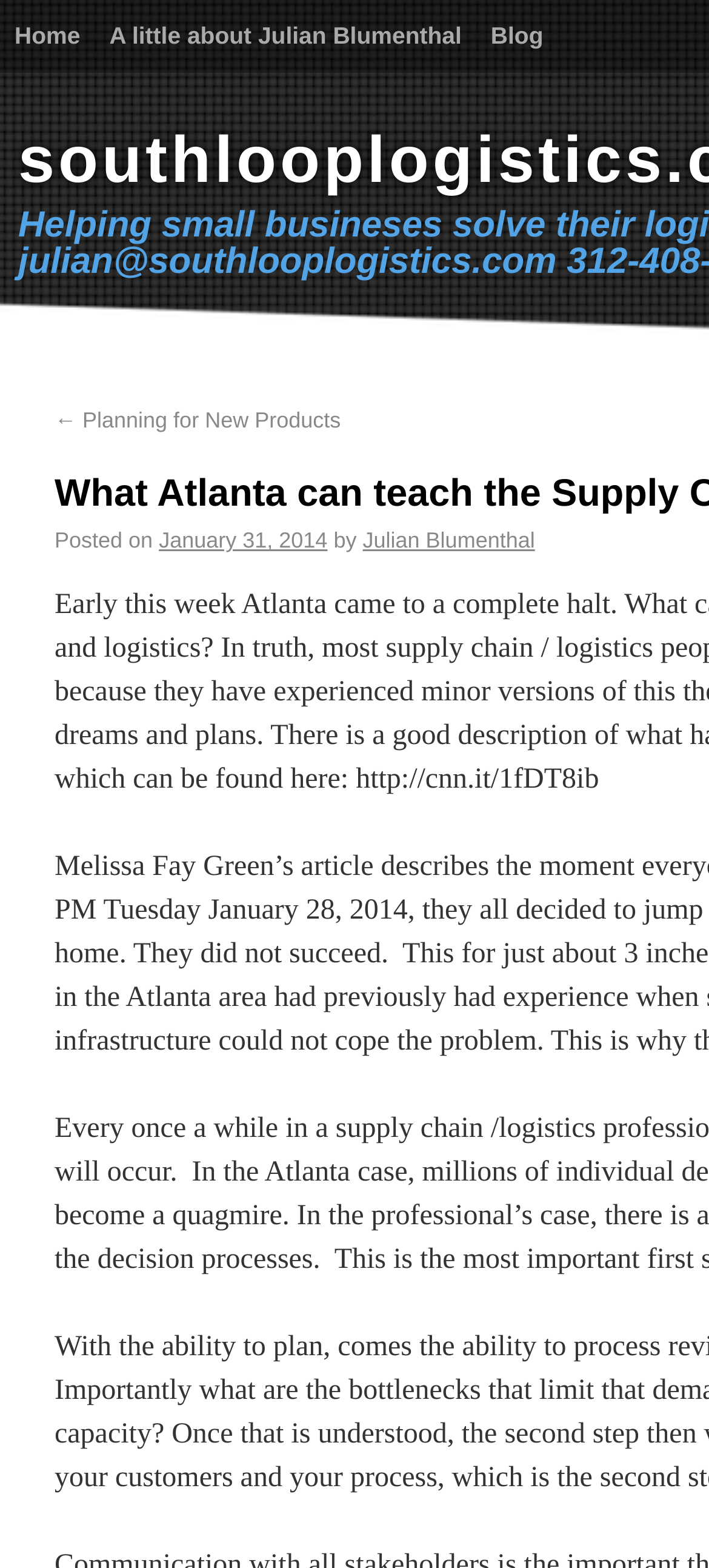Give a complete and precise description of the webpage's appearance.

The webpage appears to be a blog or article page from southlooplogistics.com. At the top, there are three main navigation links: "Home", "A little about Julian Blumenthal", and "Blog", which are positioned horizontally next to each other.

Below the navigation links, there is a blog post preview section. The preview section contains a link to a previous blog post titled "← Planning for New Products". This link is positioned near the top-left of the page. 

To the right of the blog post title link, there are three lines of text. The first line says "Posted on", followed by the date "January 31, 2014" in a link format. The third line starts with the word "by" and is followed by the author's name, "Julian Blumenthal", which is also a link.

The webpage seems to be focused on supply chain management, as hinted by the meta description "What Atlanta can teach the Supply Chain".